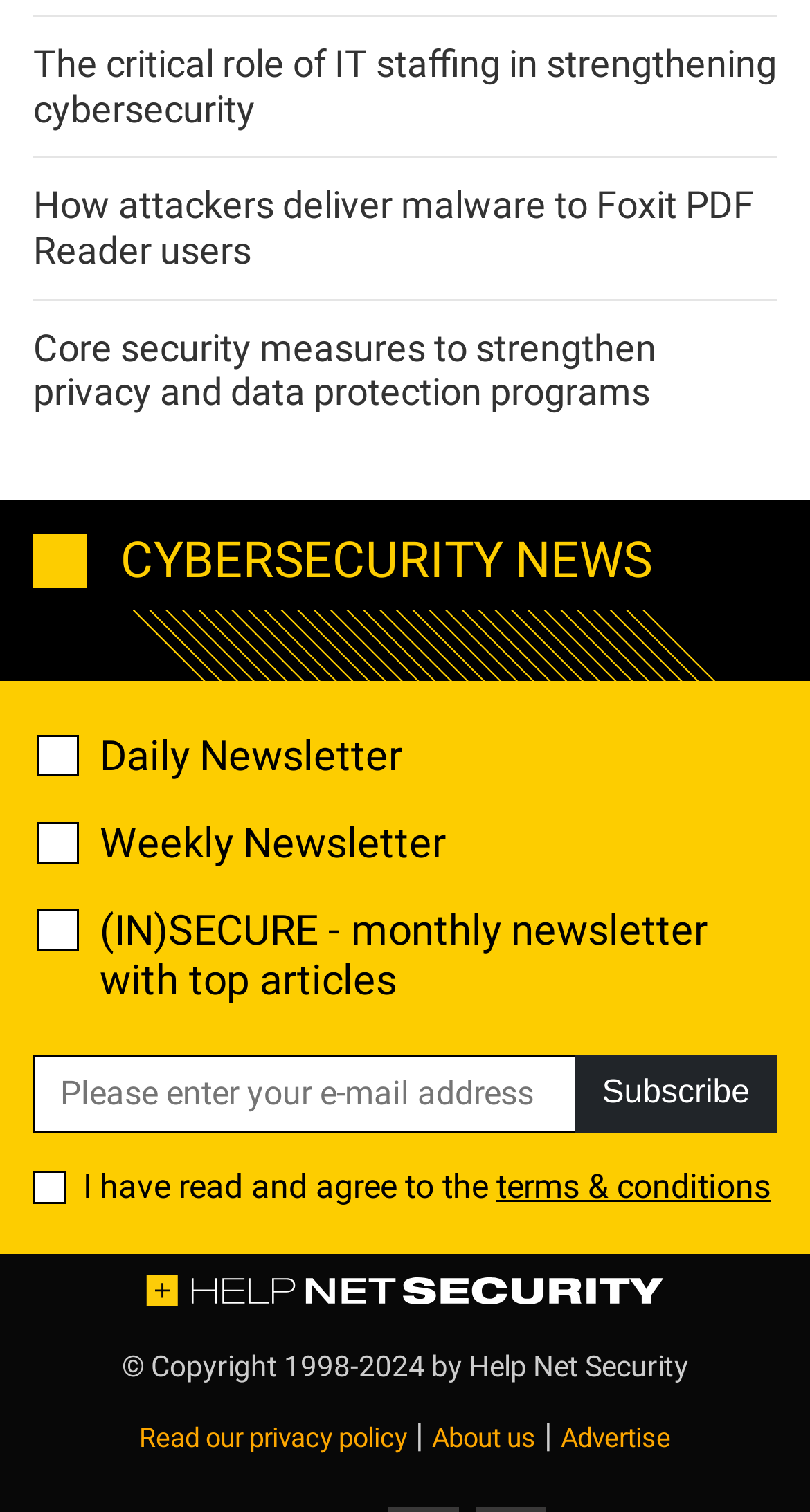What is the purpose of the textbox?
Can you provide a detailed and comprehensive answer to the question?

The textbox is required and is described by the 'Subscribe' button, indicating that it is used to enter an email address to subscribe to a newsletter.